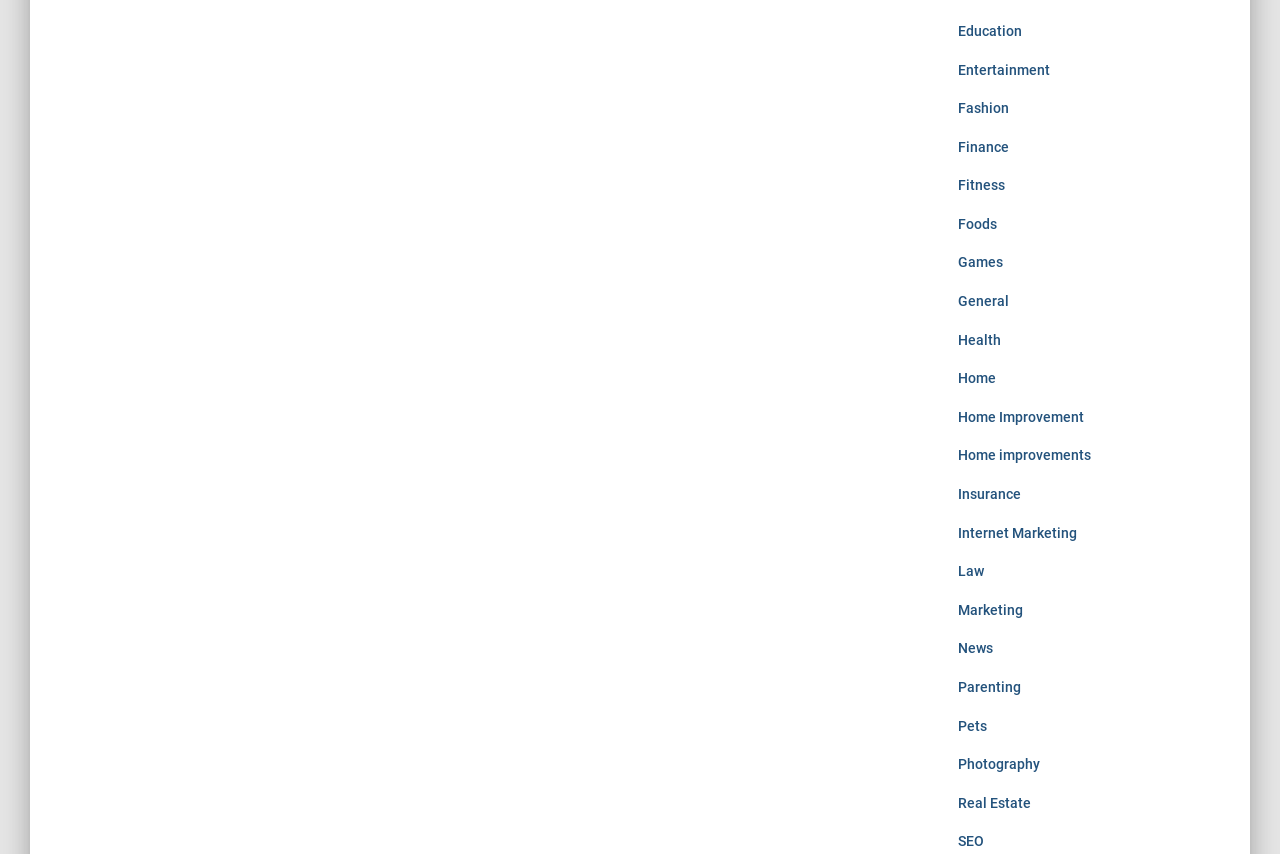Where is the 'Fashion' link located?
Look at the image and provide a detailed response to the question.

By analyzing the bounding box coordinates of the 'Fashion' link, I can determine that it is located in the middle top section of the webpage, with a y1 coordinate of 0.117 and a y2 coordinate of 0.136.